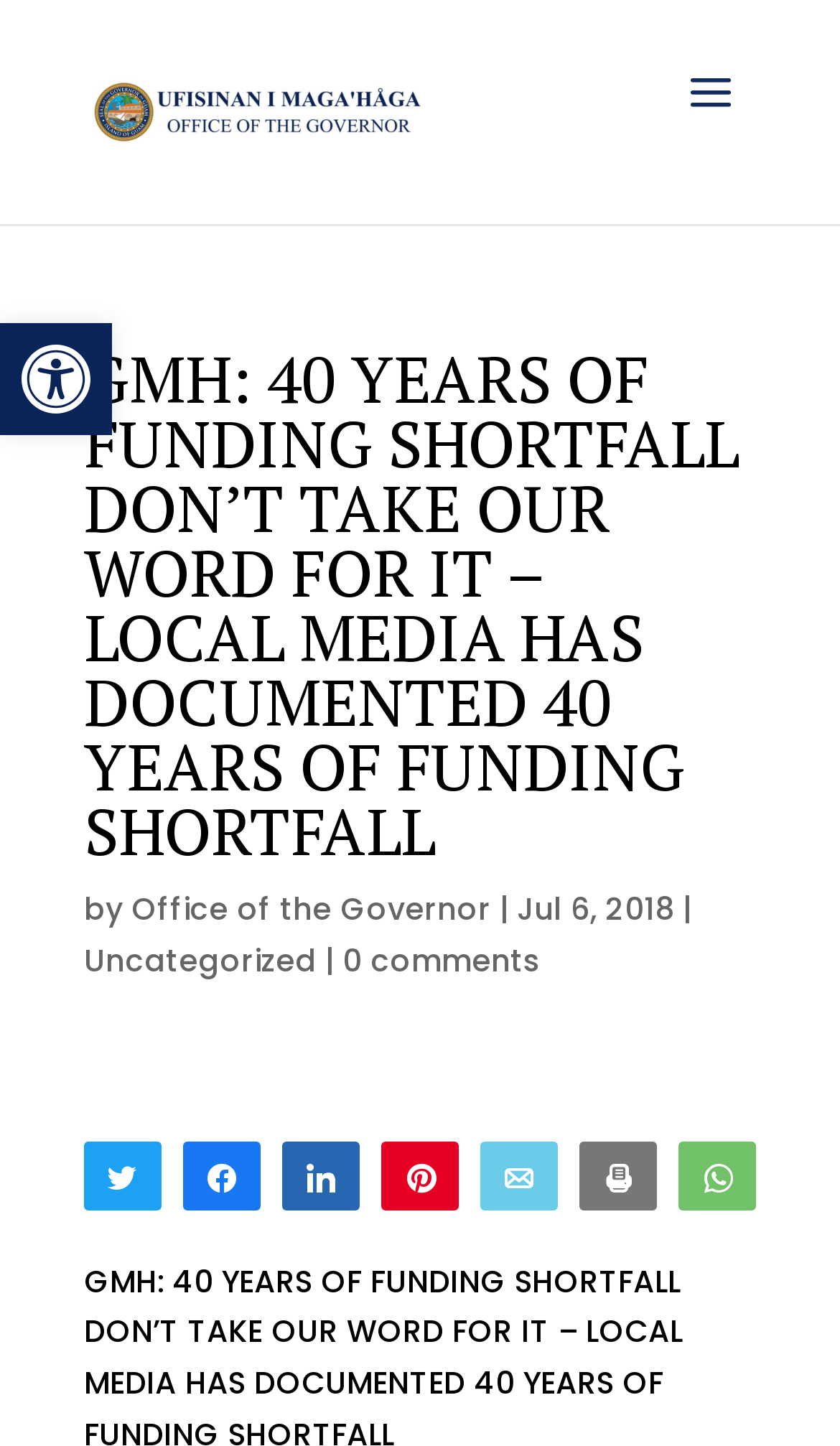Can you find the bounding box coordinates for the element to click on to achieve the instruction: "Search"?

[0.5, 0.0, 0.9, 0.001]